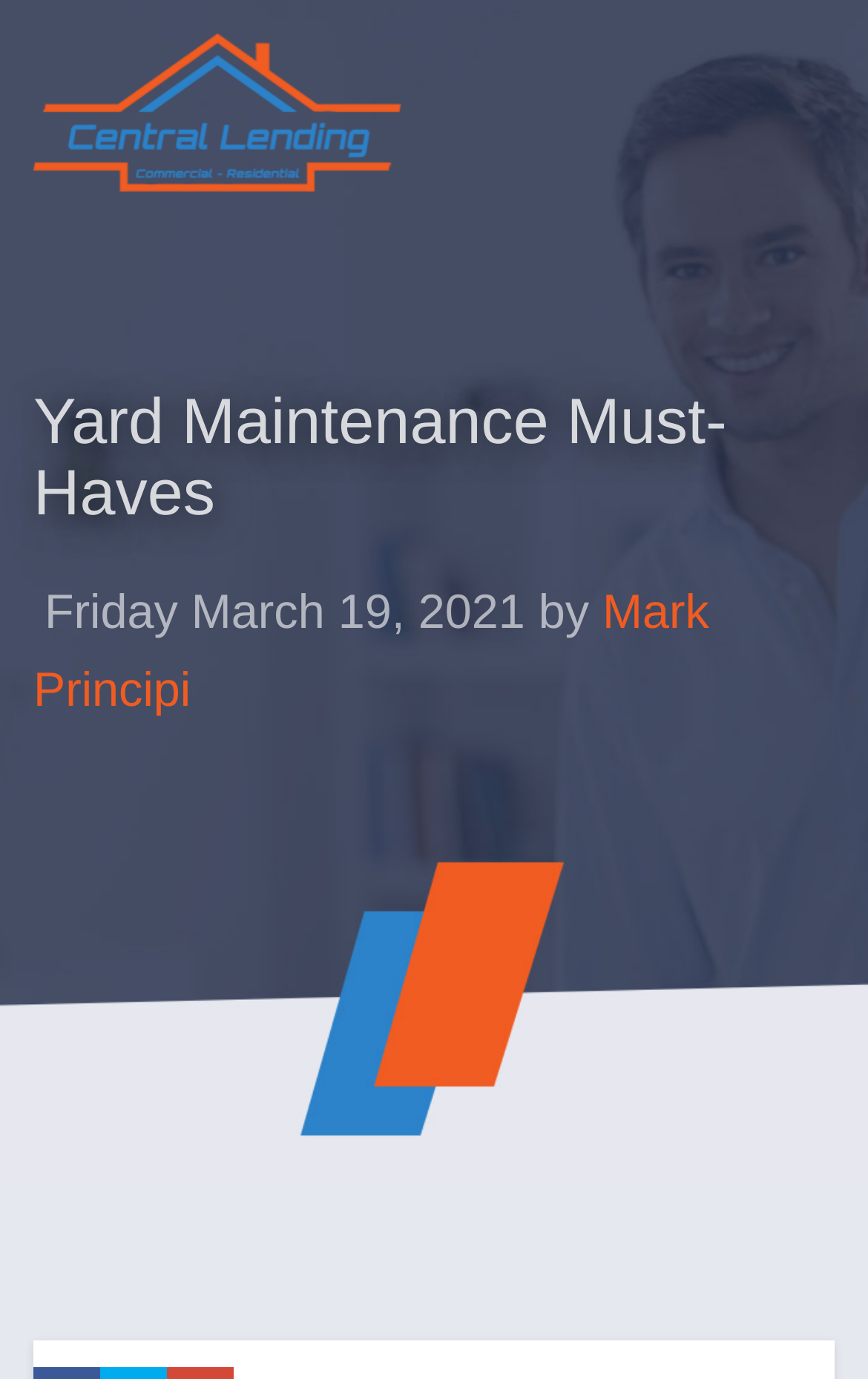Explain in detail what you observe on this webpage.

This webpage appears to be a blog post or article about yard maintenance, specifically targeting new homeowners. At the top left, there is a link to the author's profile, "Mark Principi", accompanied by a small image of the author. Next to it, there is a heading that reads "Yard Maintenance Must-Haves". 

Below the heading, there is a line of text indicating the publication date, "Friday March 19, 2021", followed by another link to the author's profile. On the top right, there is a small "X" link, likely used to close a popup or window.

Further down, there is a prominent heading that encourages visitors to "Contact Us Today!" and provides a phone number. Below this heading, there is a form with five text boxes: "First Name", "Last Name", "Email Address", "Phone Number", and "How Can I Help You?". The first four text boxes are required, while the last one is optional. At the bottom of the form, there is a "Submit Inquiry" button with the text "SUBMIT INQUIRY" inside.